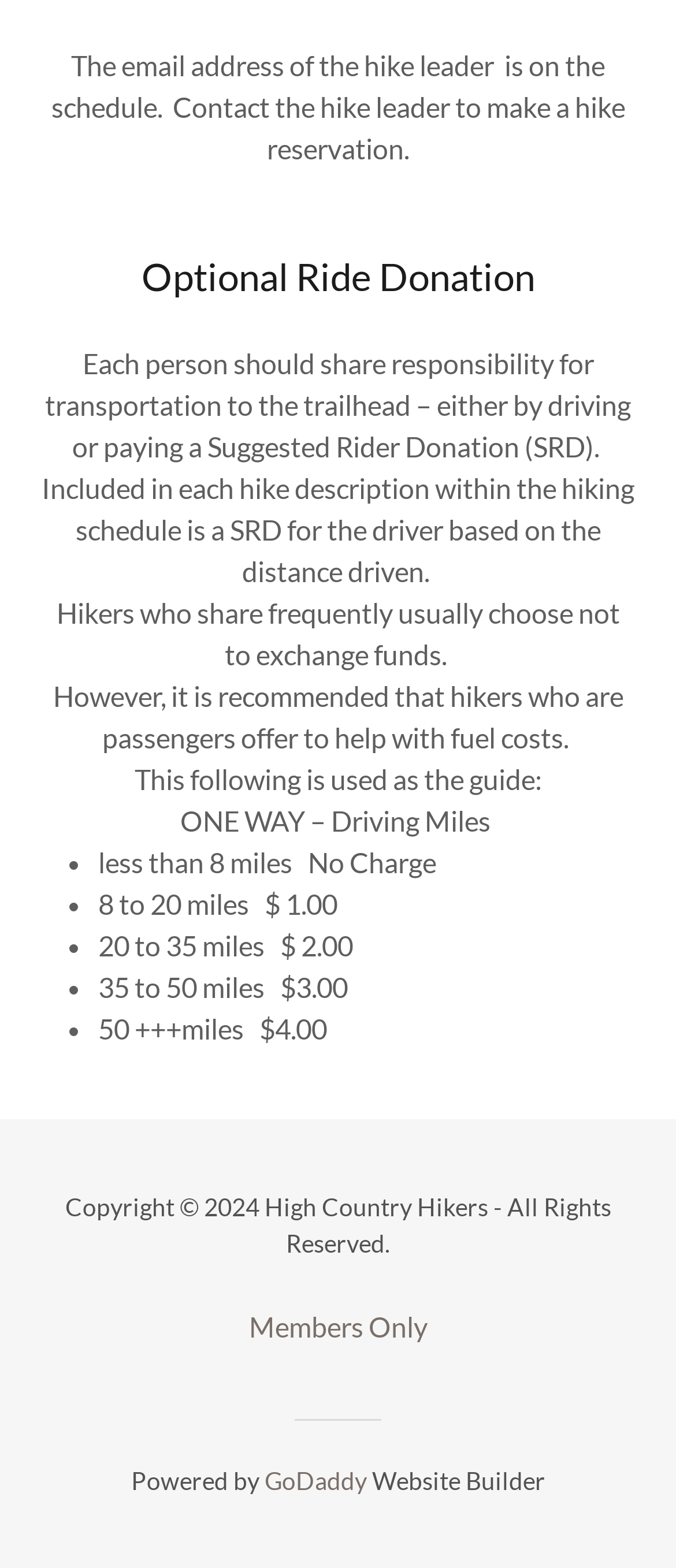Identify and provide the bounding box coordinates of the UI element described: "Members Only". The coordinates should be formatted as [left, top, right, bottom], with each number being a float between 0 and 1.

[0.347, 0.83, 0.653, 0.86]